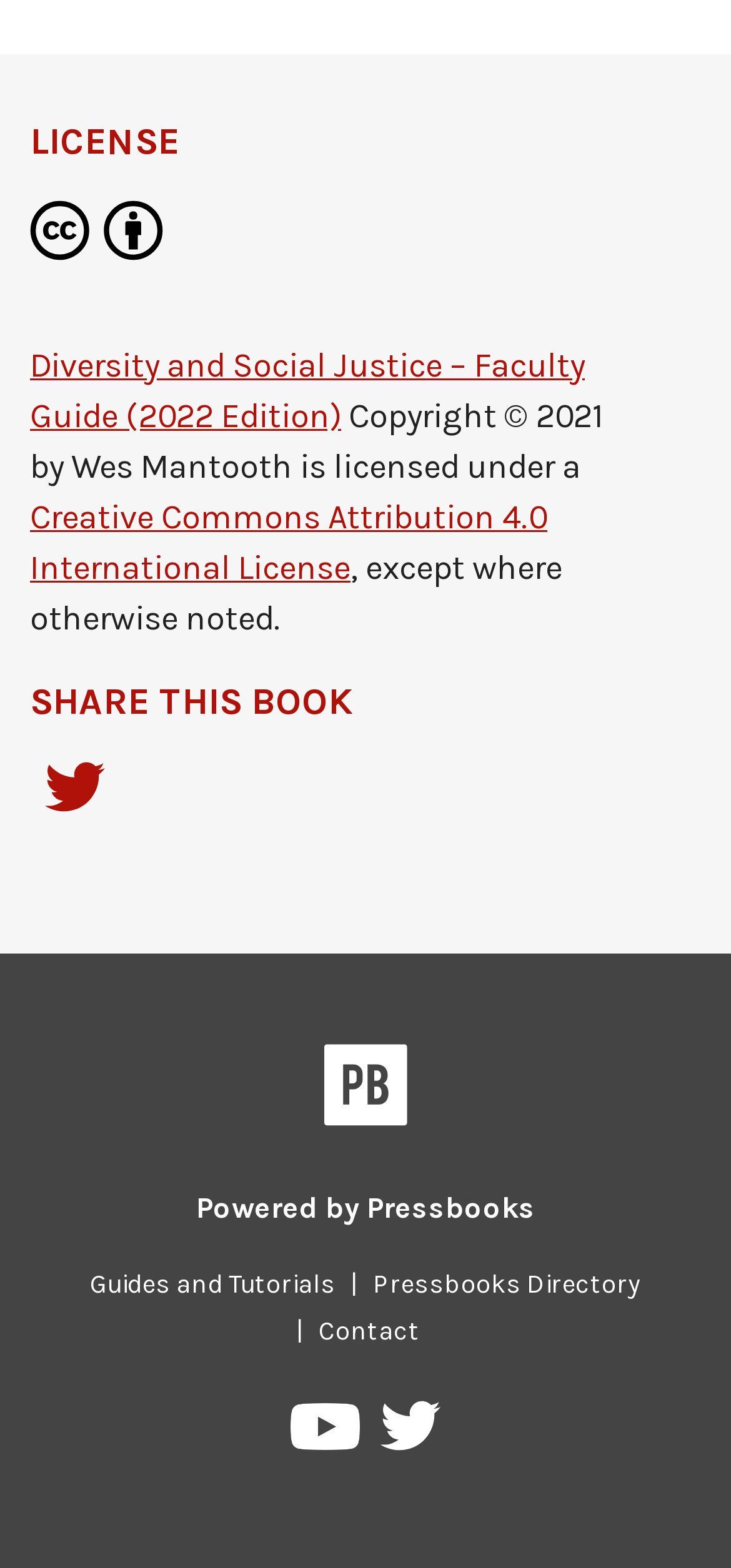What is the name of the book?
Please provide a comprehensive answer based on the details in the screenshot.

The name of the book can be found in the link 'Diversity and Social Justice – Faculty Guide (2022 Edition)' which is located below the heading 'LICENSE'.